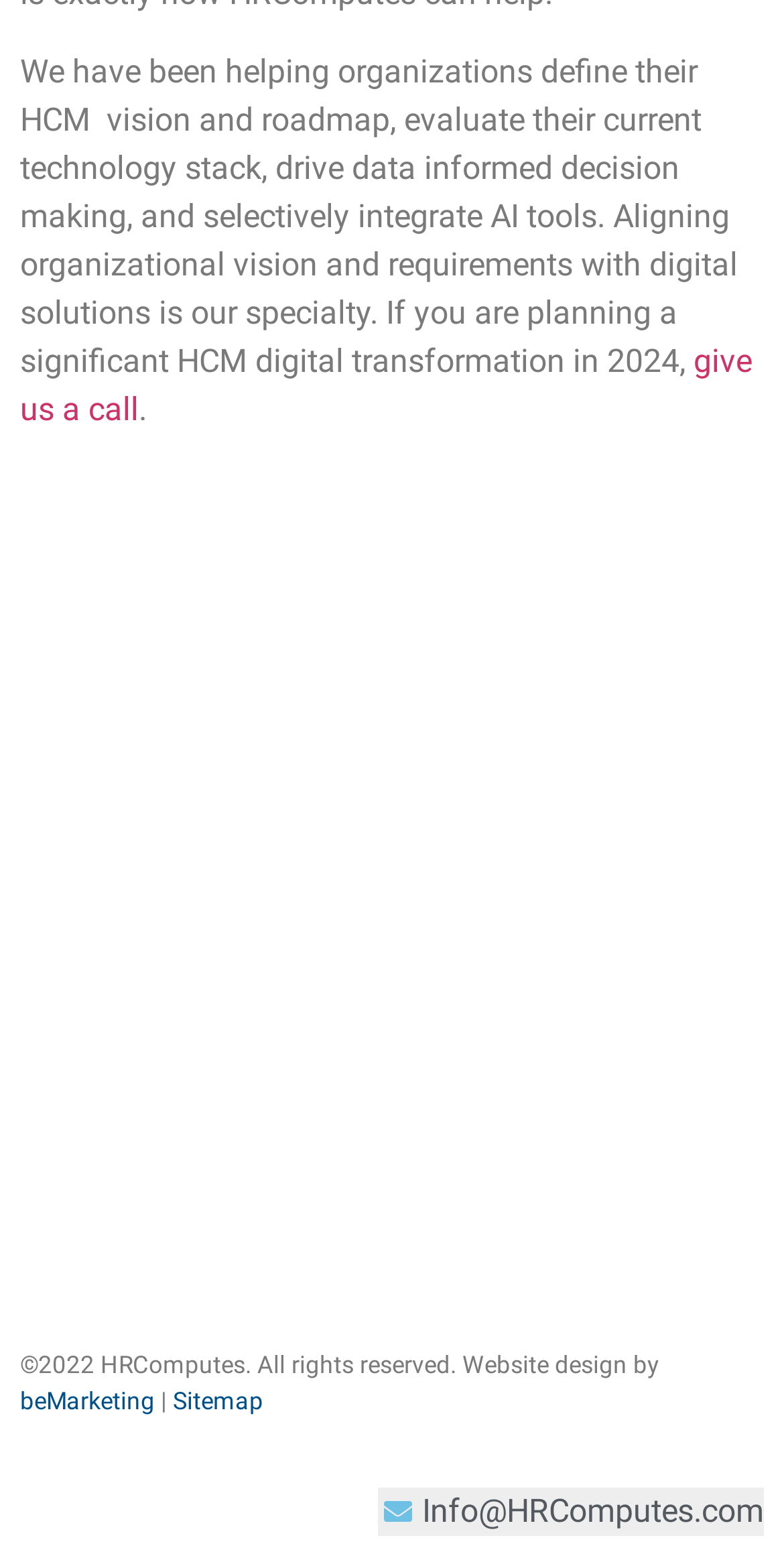Bounding box coordinates are specified in the format (top-left x, top-left y, bottom-right x, bottom-right y). All values are floating point numbers bounded between 0 and 1. Please provide the bounding box coordinate of the region this sentence describes: give us a call

[0.026, 0.219, 0.959, 0.275]